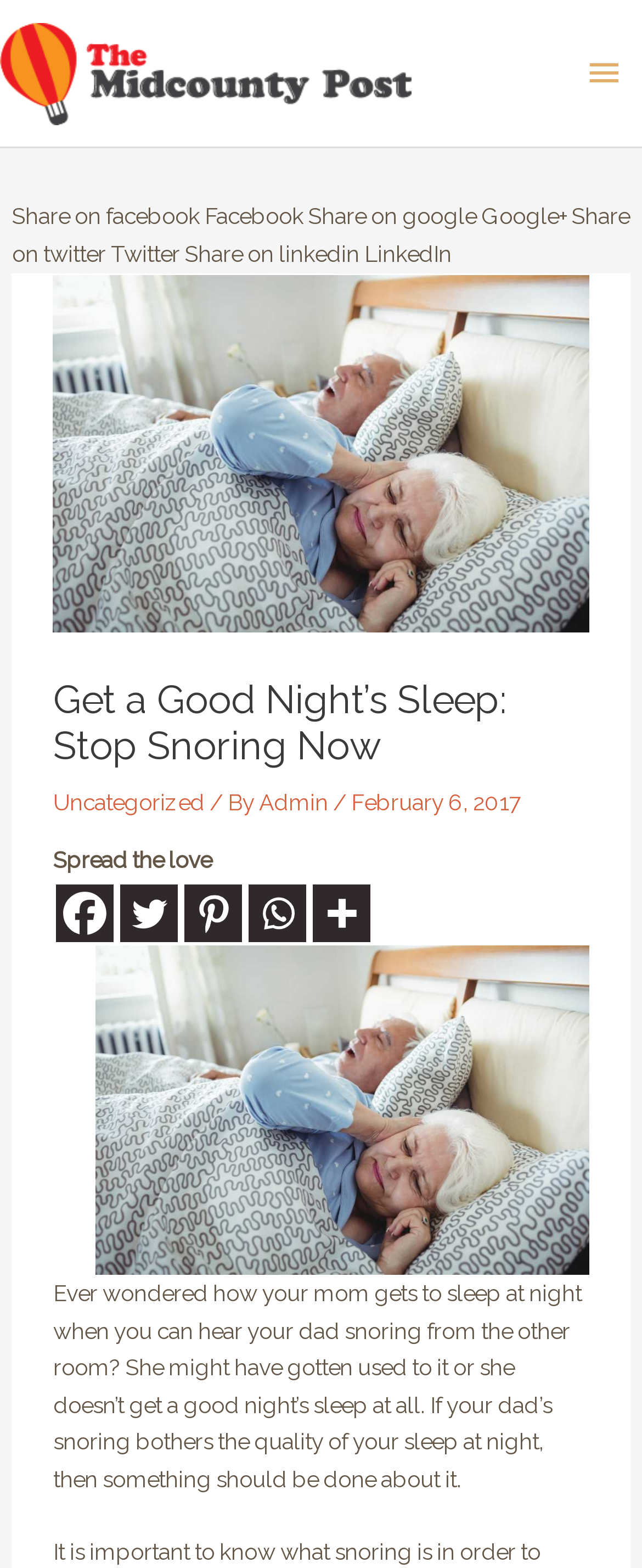Generate a comprehensive caption for the webpage you are viewing.

The webpage is about managing snoring habits and improving sleep quality. At the top left corner, there is a link to "The Midcounty Post" accompanied by an image with the same name. On the top right corner, there is a button labeled "Main Menu" that controls the primary menu.

Below the top section, there is a horizontal row of social media sharing options, including Facebook, Google+, Twitter, LinkedIn, and more. This row is followed by a header section that contains a heading "Get a Good Night’s Sleep: Stop Snoring Now" and some metadata about the article, including the category "Uncategorized", author "Admin", and date "February 6, 2017".

To the right of the metadata, there is a section with a call-to-action "Spread the love" and links to various social media platforms, including Facebook, Twitter, Pinterest, Whatsapp, and More. The "More" link is accompanied by an image.

Below the social media section, there is a large image related to snoring habits. Underneath the image, there is a block of text that discusses the impact of snoring on sleep quality and the importance of addressing the issue.